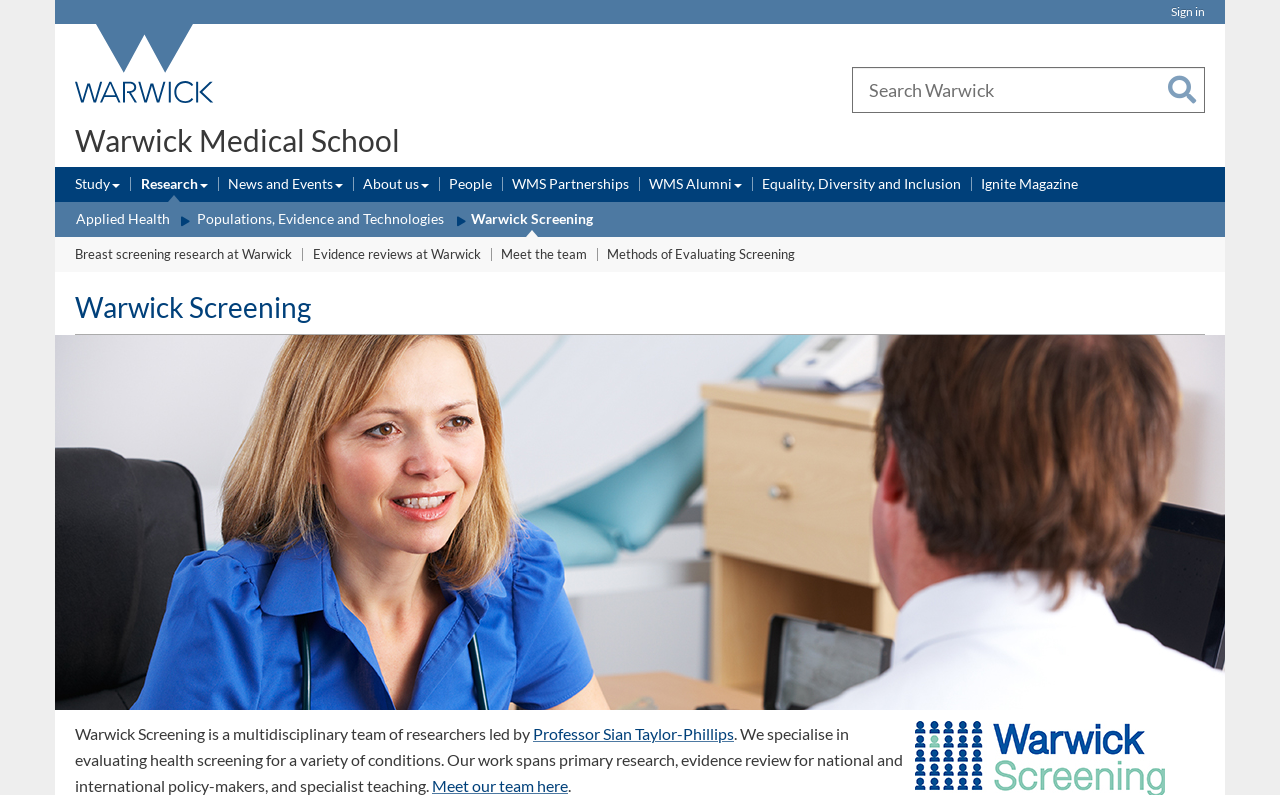Please extract and provide the main headline of the webpage.

Warwick Medical School